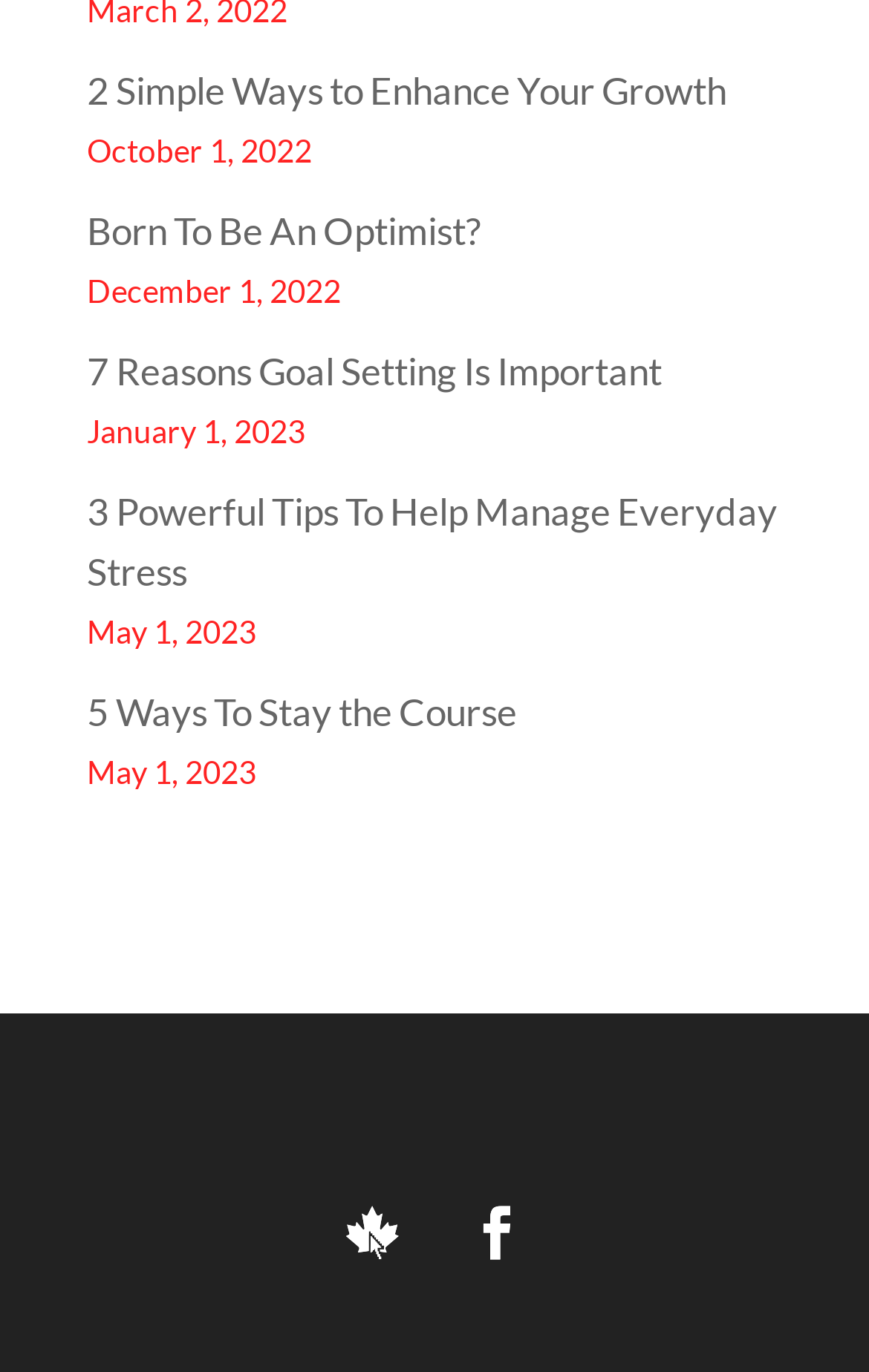Give a short answer using one word or phrase for the question:
How many social media links are at the bottom?

2